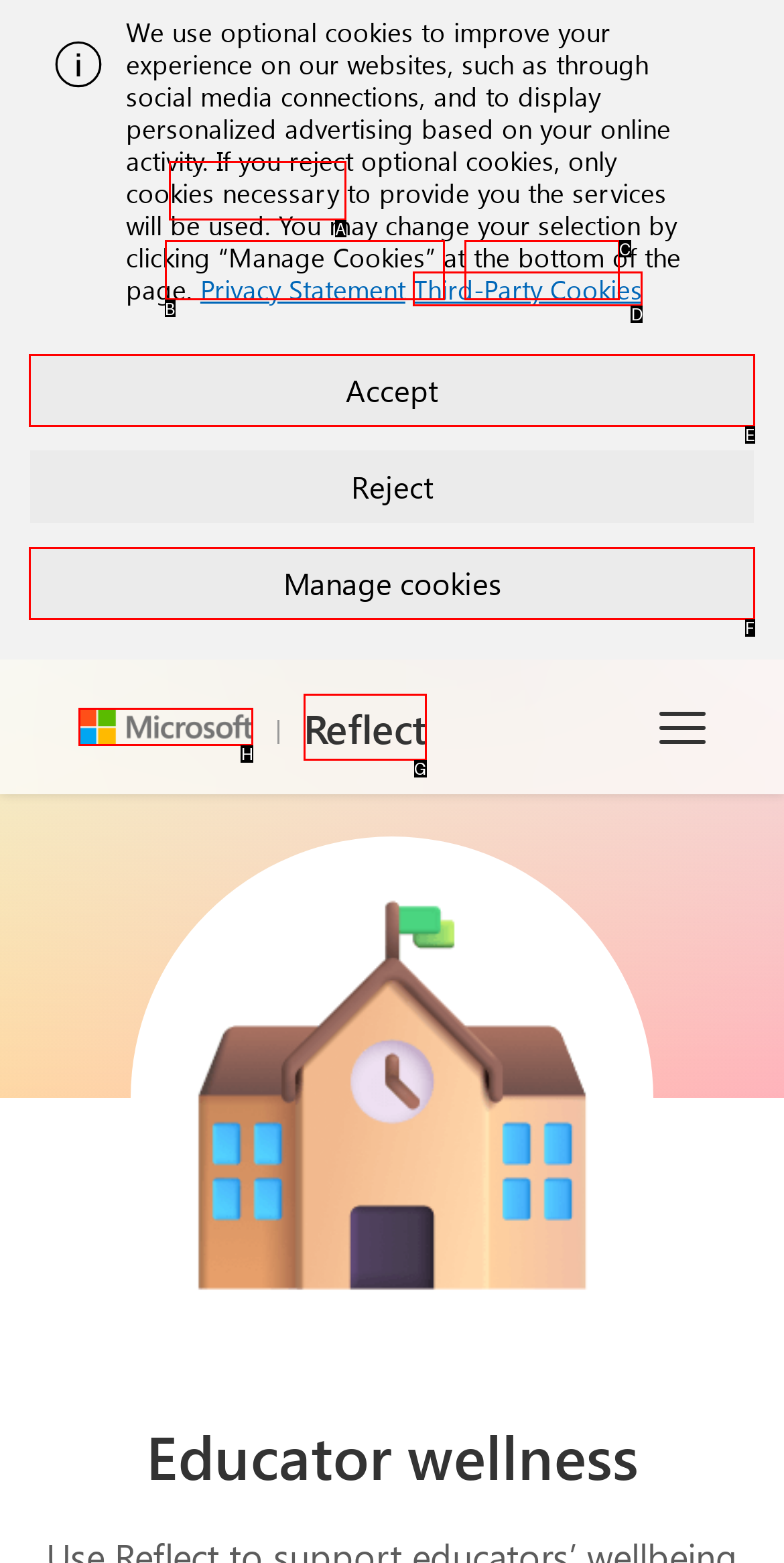Choose the letter that corresponds to the correct button to accomplish the task: Click the Microsoft logo
Reply with the letter of the correct selection only.

H